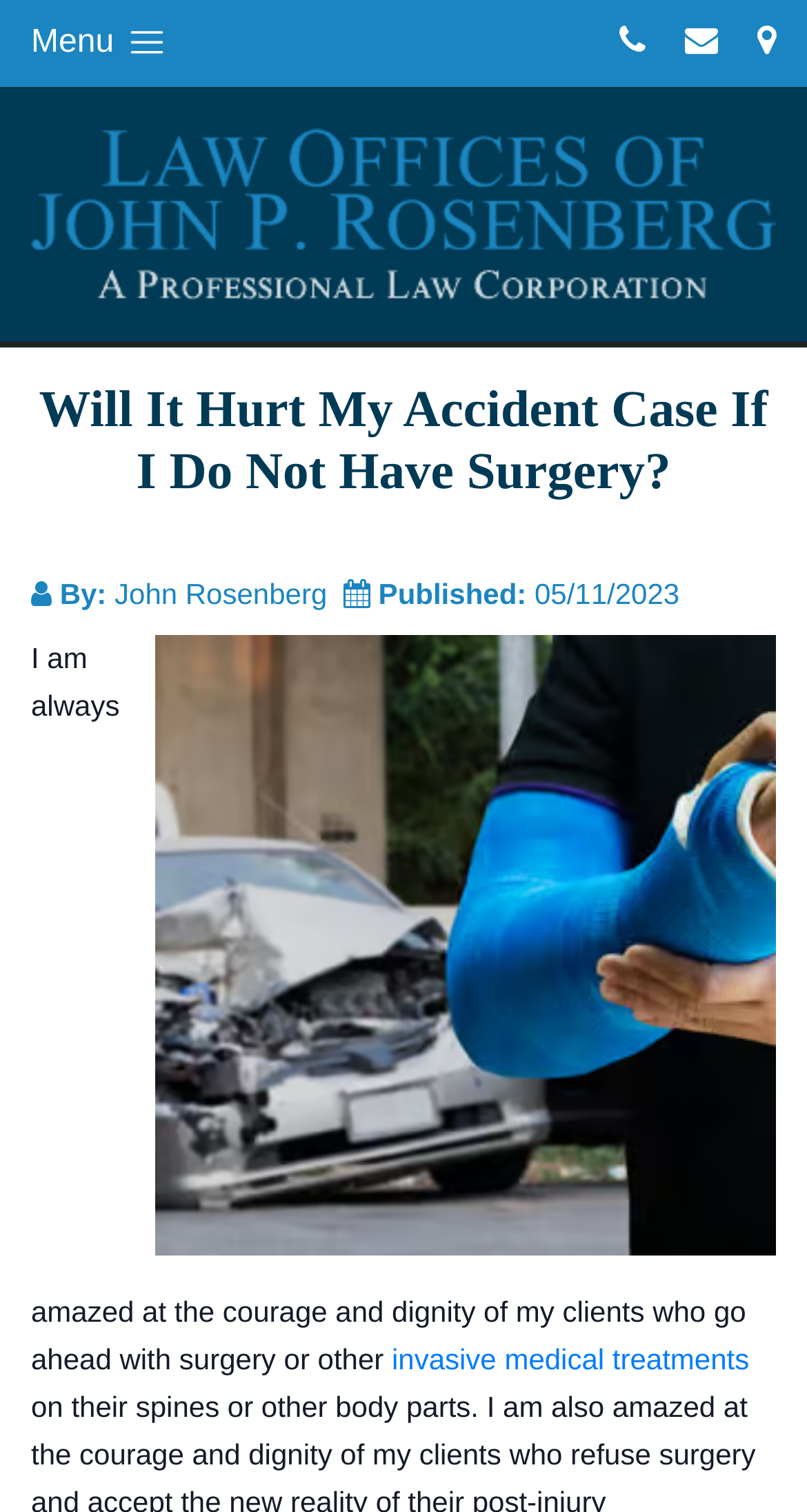Please find and generate the text of the main header of the webpage.

Will It Hurt My Accident Case If I Do Not Have Surgery?